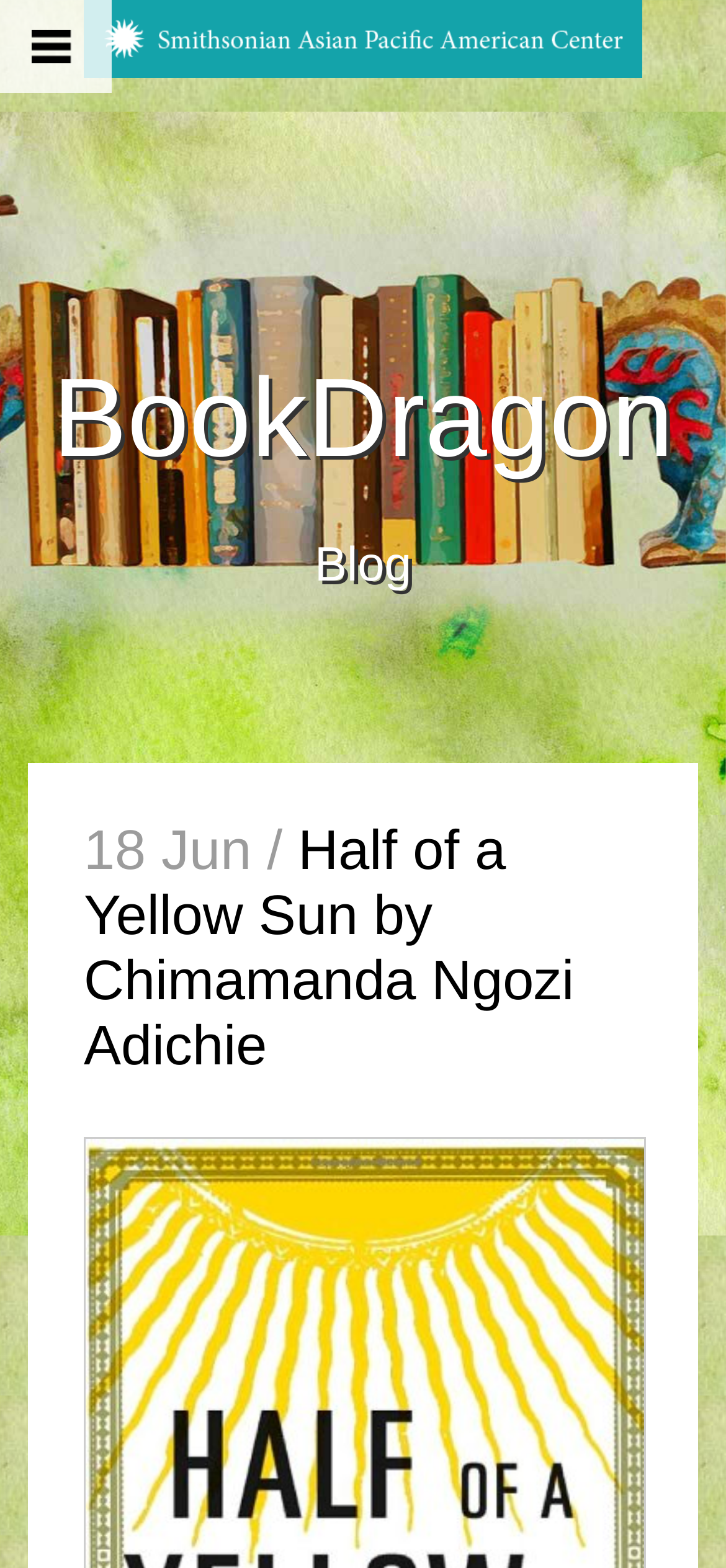Find the bounding box coordinates for the HTML element described in this sentence: "alt="Logo image"". Provide the coordinates as four float numbers between 0 and 1, in the format [left, top, right, bottom].

[0.141, 0.012, 0.859, 0.038]